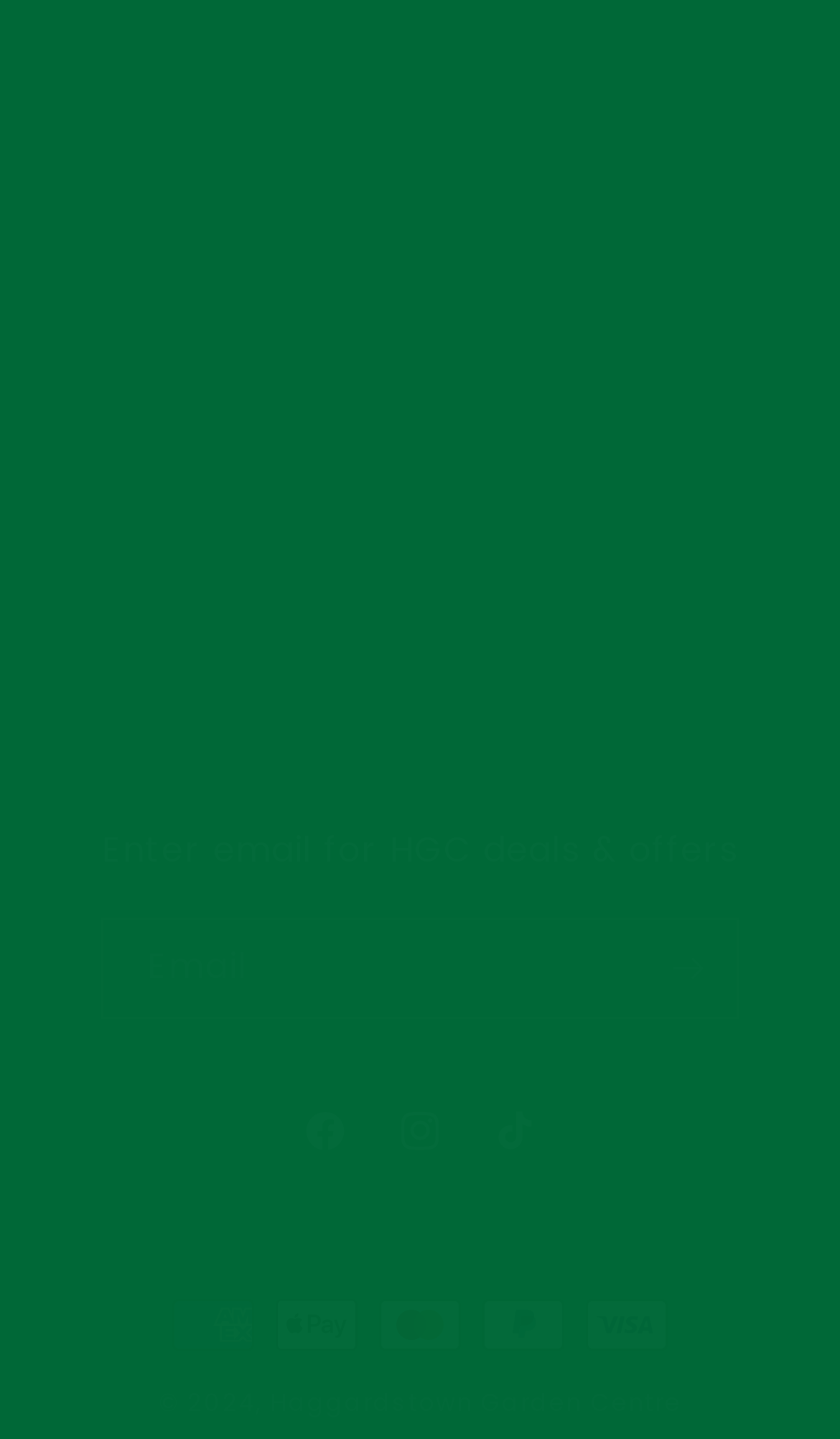Please predict the bounding box coordinates of the element's region where a click is necessary to complete the following instruction: "Subscribe to HGC deals & offers". The coordinates should be represented by four float numbers between 0 and 1, i.e., [left, top, right, bottom].

[0.763, 0.638, 0.876, 0.708]